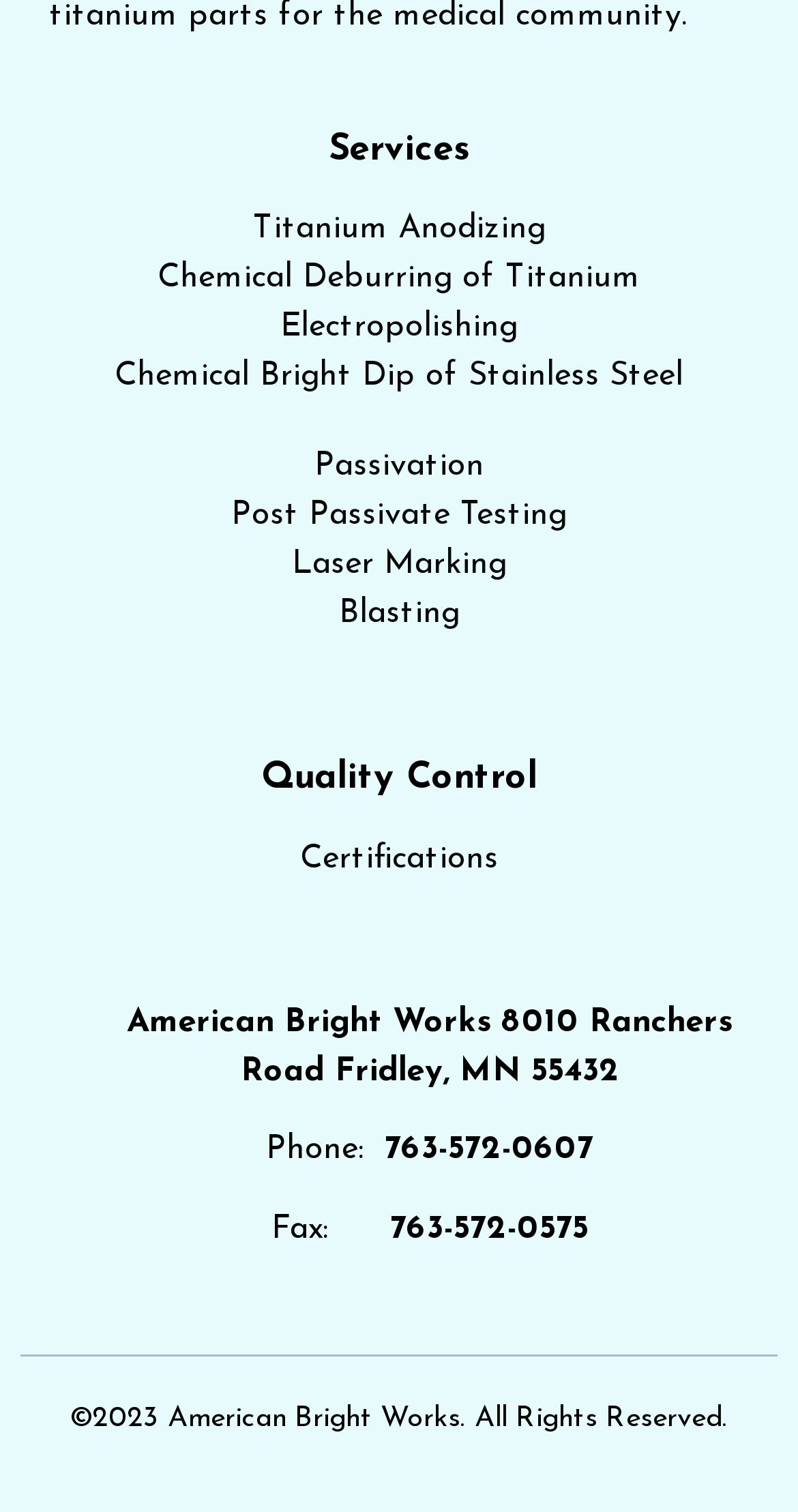Identify the bounding box coordinates of the clickable region to carry out the given instruction: "Click on Titanium Anodizing".

[0.026, 0.136, 0.974, 0.168]